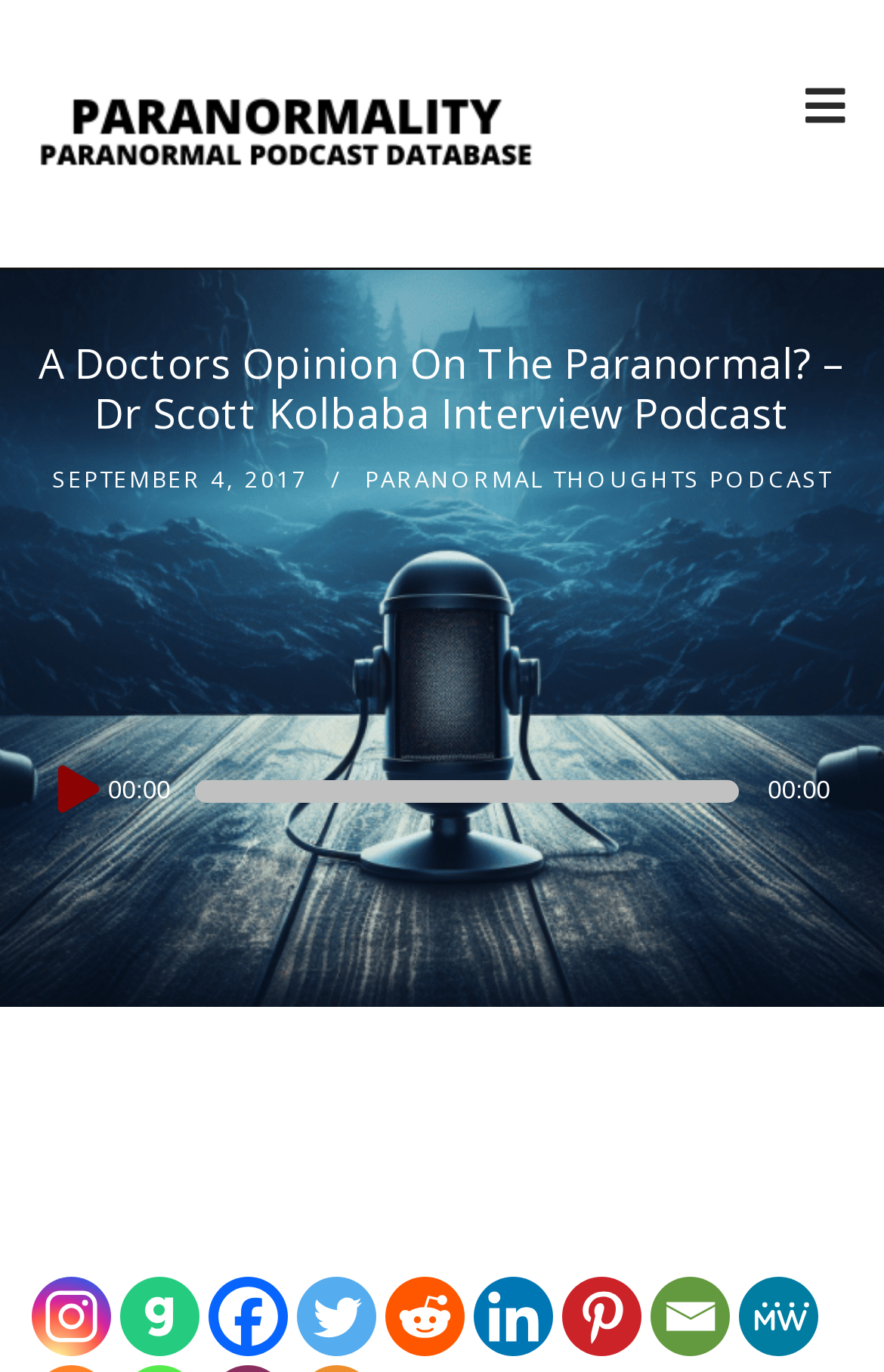Please determine the bounding box coordinates for the element that should be clicked to follow these instructions: "Share on Instagram".

[0.035, 0.93, 0.125, 0.988]